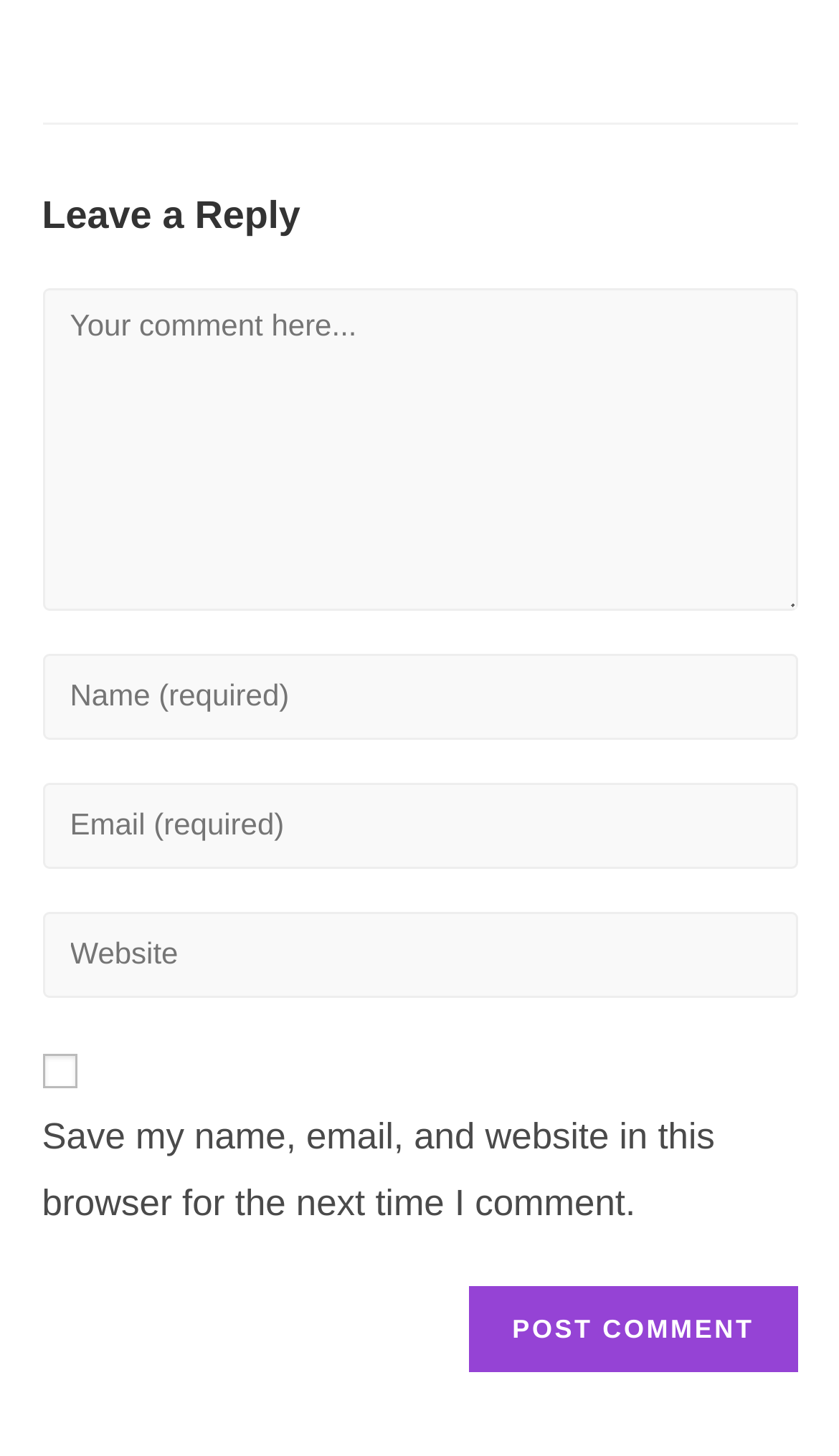Is the checkbox checked by default?
Carefully analyze the image and provide a thorough answer to the question.

The checkbox with the label 'Save my name, email, and website in this browser for the next time I comment.' has a property 'checked: false', which indicates that it is not checked by default.